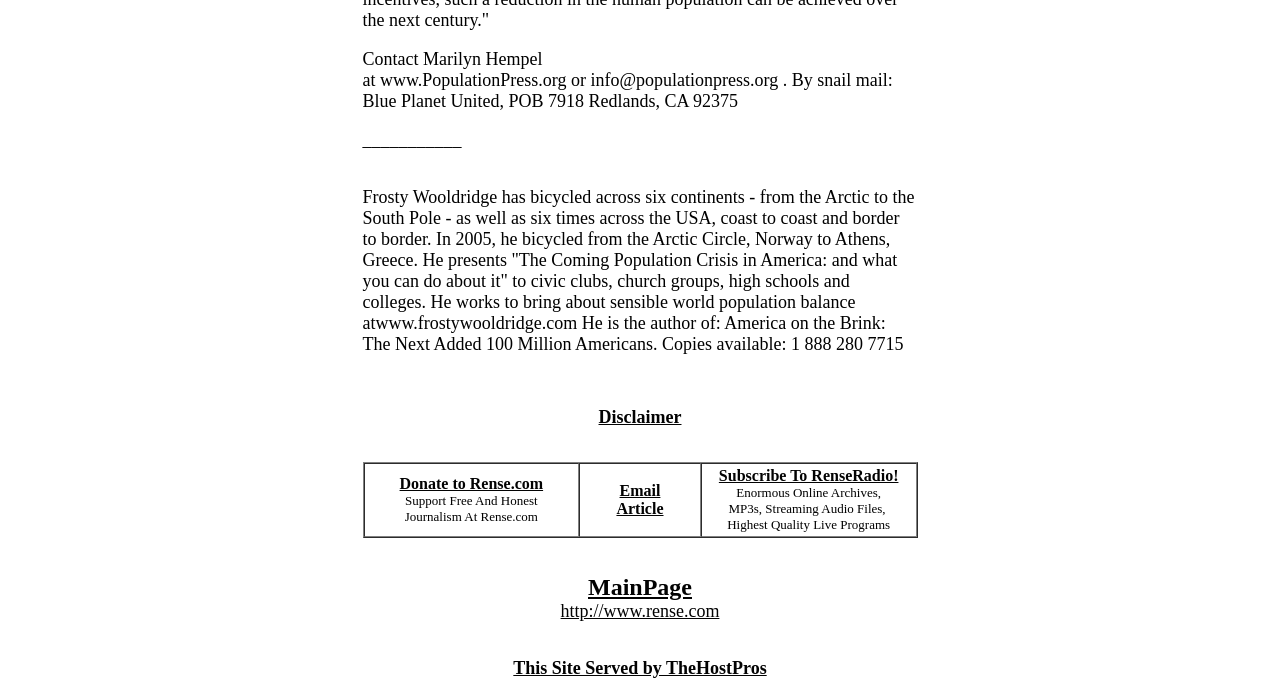Find and specify the bounding box coordinates that correspond to the clickable region for the instruction: "Click the 'John legend all of me edited video music file' link".

None